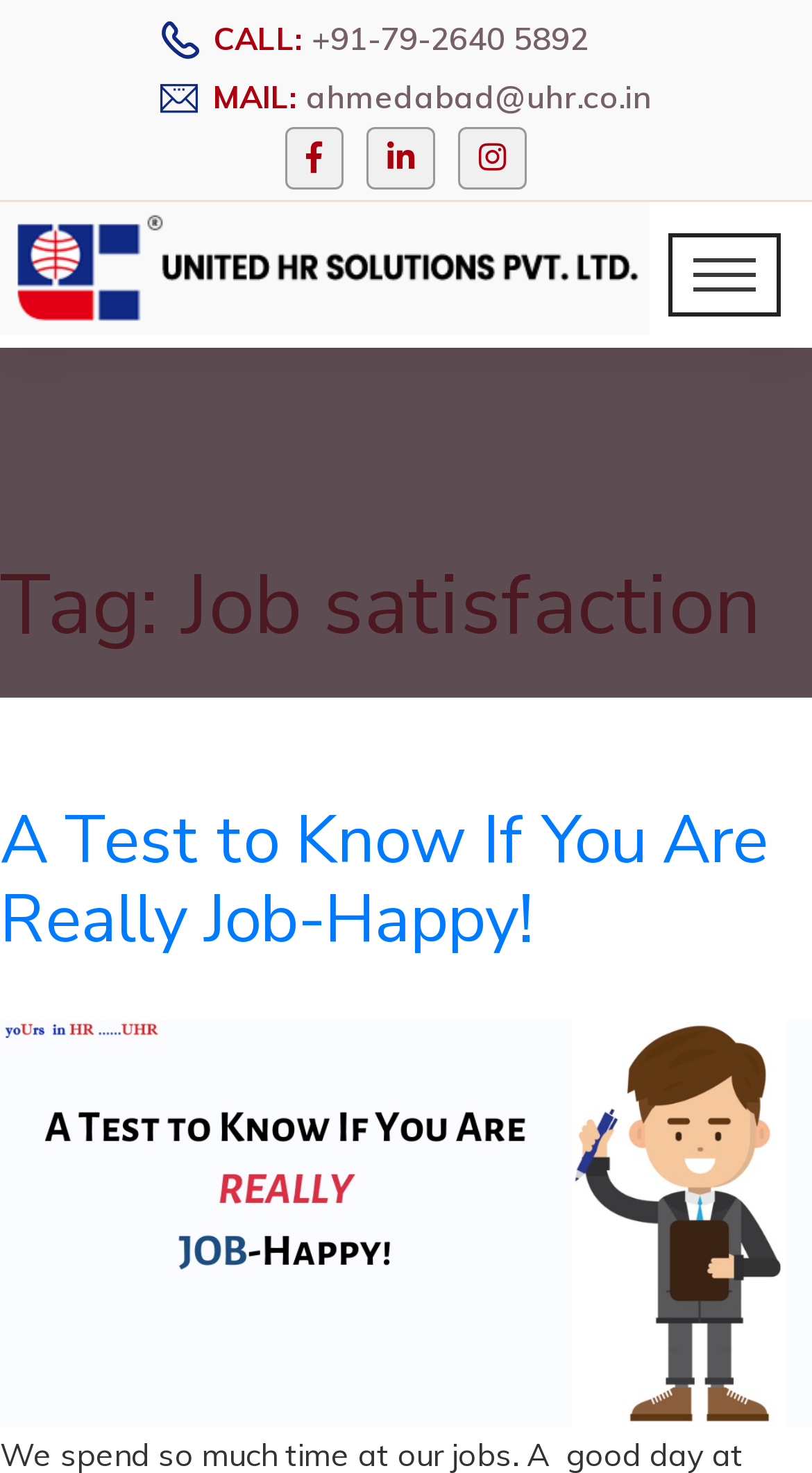Summarize the webpage comprehensively, mentioning all visible components.

The webpage is about United HR Solutions Pvt. Ltd., a placement consultant company. At the top, there is a section with contact information, including a phone number and email address. Below this section, there are three social media icons. 

On the left side of the page, there is a large figure that spans about 80% of the page width. Within this figure, there is a link that takes up most of the figure's space.

The main content of the page is divided into sections. The first section has a heading that reads "Tag: Job satisfaction". Below this heading, there is a subheading that asks "A Test to Know If You Are Really Job-Happy!". This subheading is also a link. 

Underneath the subheading, there is an article with an image that takes up the full width of the page. The image is described as "Article Images (2)". At the bottom of the page, there is a link that reads "Article Images (2)".